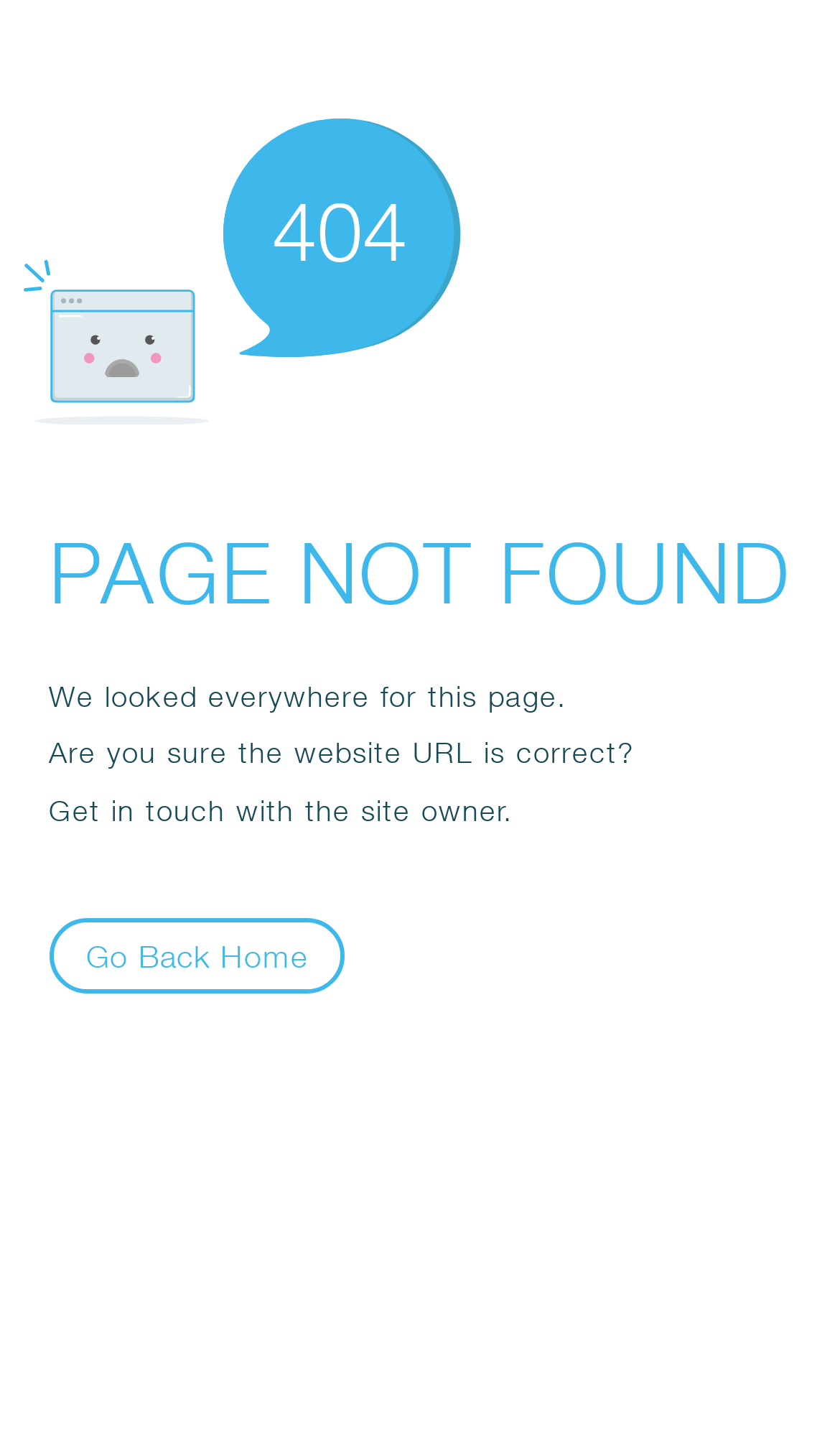Locate the UI element described by title="rss" and provide its bounding box coordinates. Use the format (top-left x, top-left y, bottom-right x, bottom-right y) with all values as floating point numbers between 0 and 1.

None